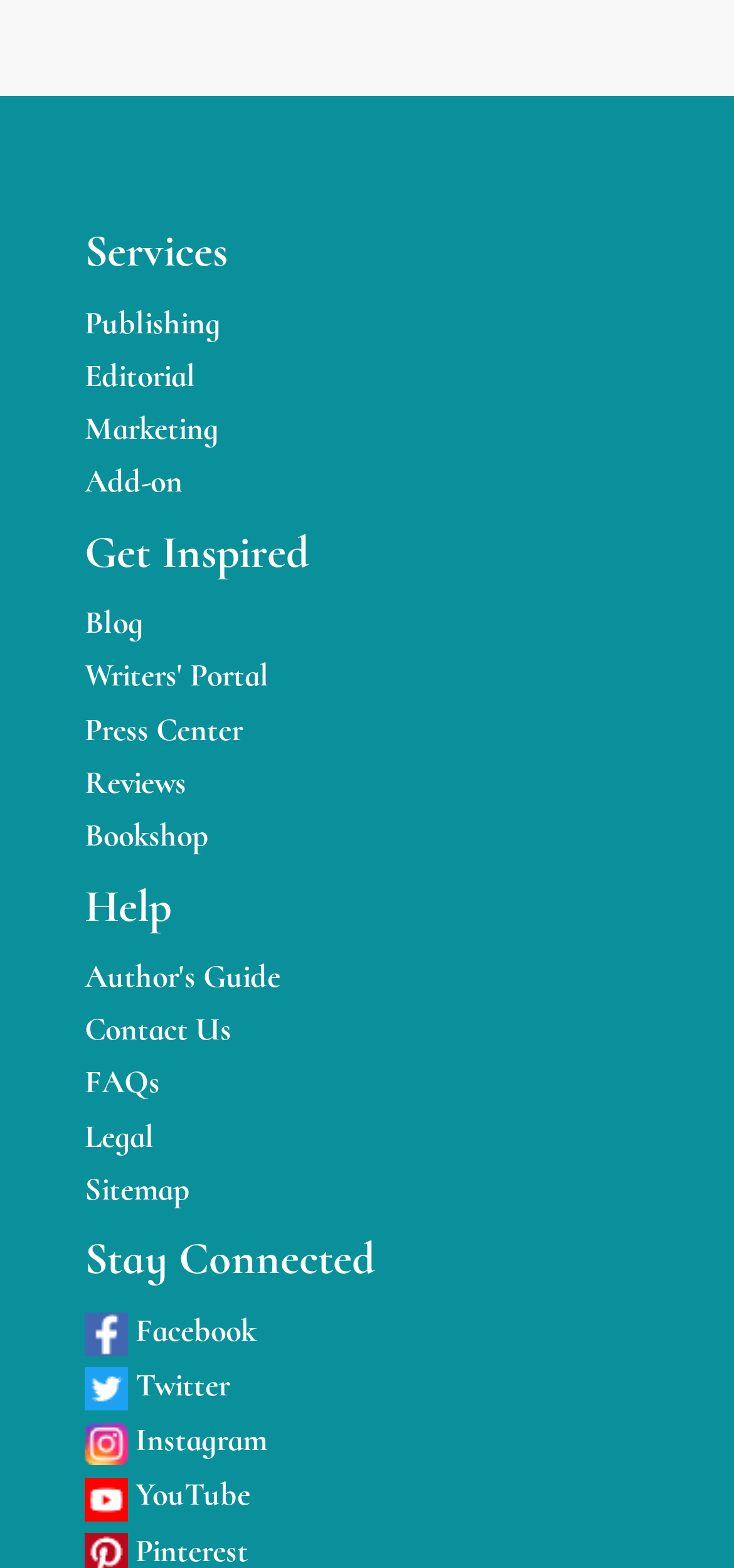Please identify the coordinates of the bounding box that should be clicked to fulfill this instruction: "Follow on Facebook".

[0.115, 0.836, 0.349, 0.861]